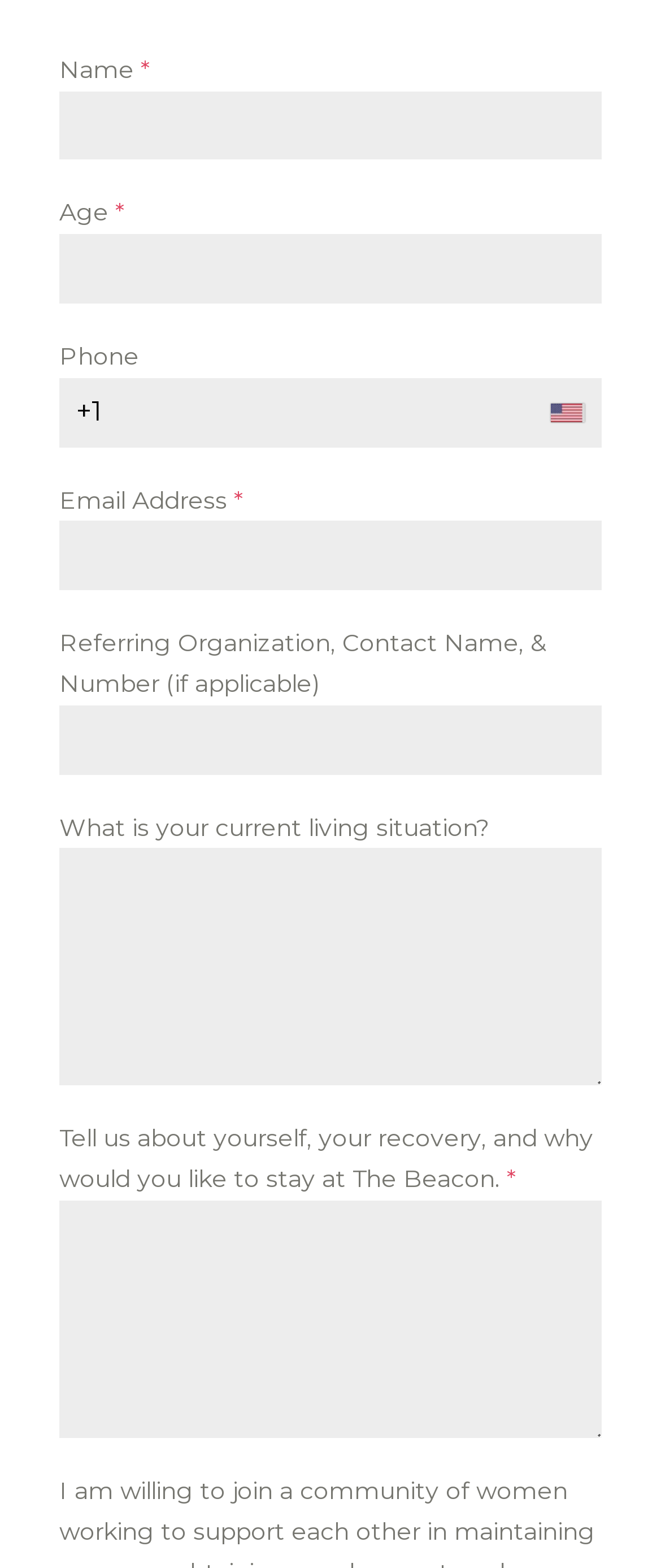Locate the bounding box coordinates of the area that needs to be clicked to fulfill the following instruction: "Tell us about yourself and your recovery". The coordinates should be in the format of four float numbers between 0 and 1, namely [left, top, right, bottom].

[0.09, 0.766, 0.91, 0.917]